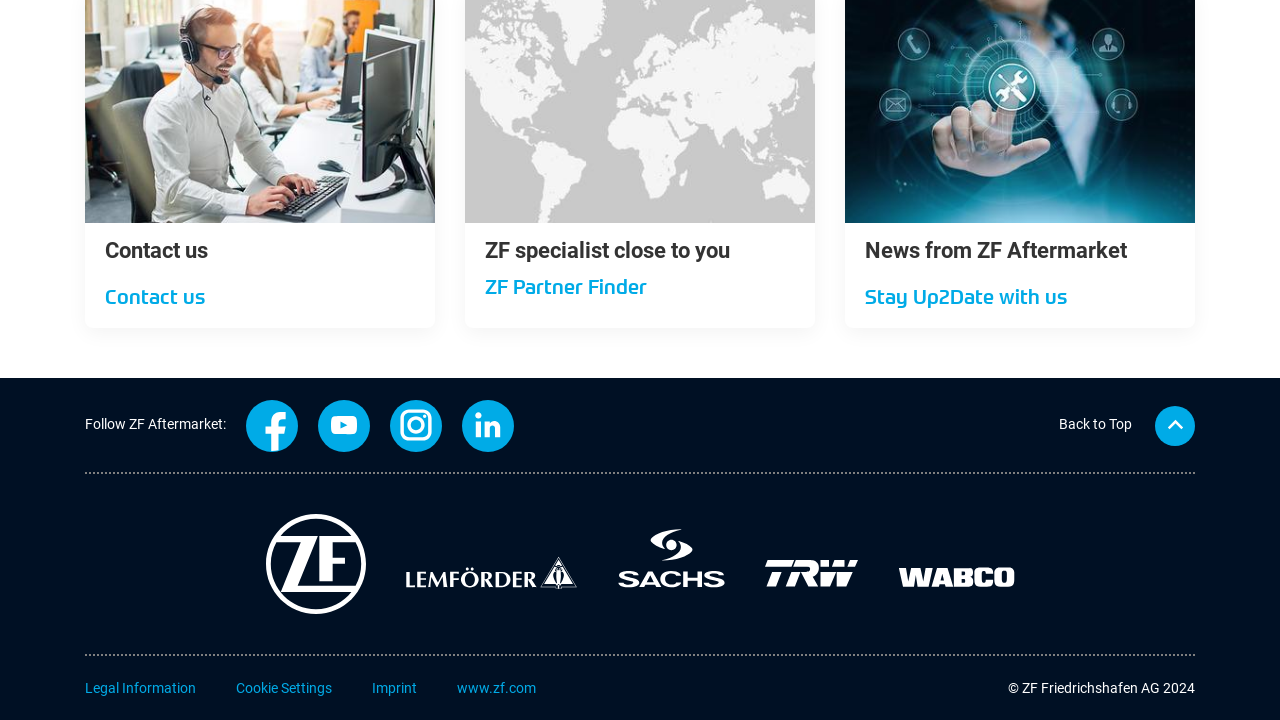What social media platforms is ZF Aftermarket present on?
Offer a detailed and exhaustive answer to the question.

ZF Aftermarket has a presence on multiple social media platforms, including Facebook, YouTube, Instagram, and LinkedIn. This is indicated by the links to these platforms in the contentinfo section of the webpage, with IDs 425, 426, 427, and 428, respectively.